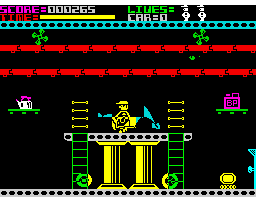Please give a succinct answer to the question in one word or phrase:
How many lives are remaining?

10